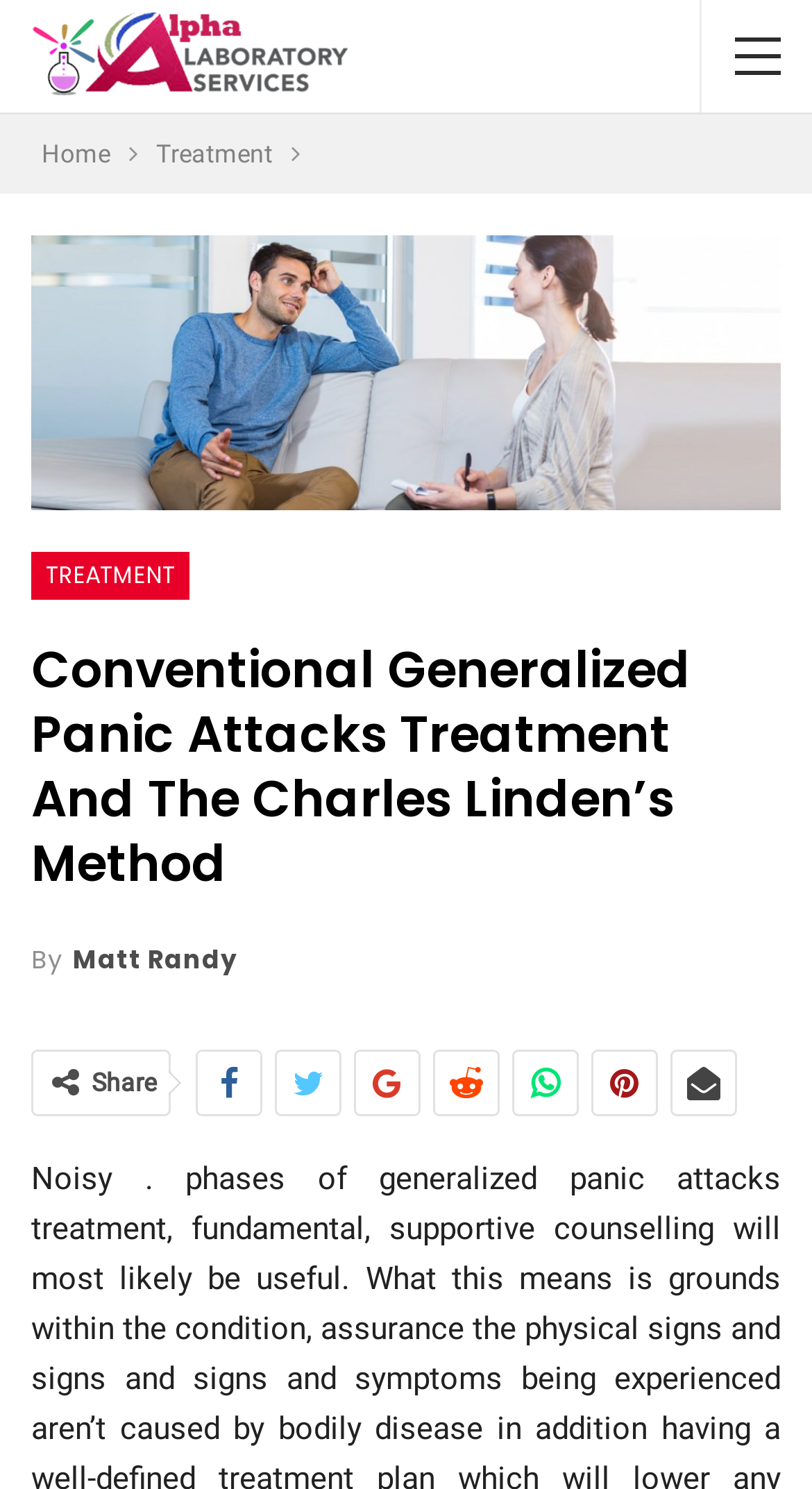Provide the bounding box coordinates of the HTML element this sentence describes: "By Matt Randy". The bounding box coordinates consist of four float numbers between 0 and 1, i.e., [left, top, right, bottom].

[0.038, 0.626, 0.292, 0.663]